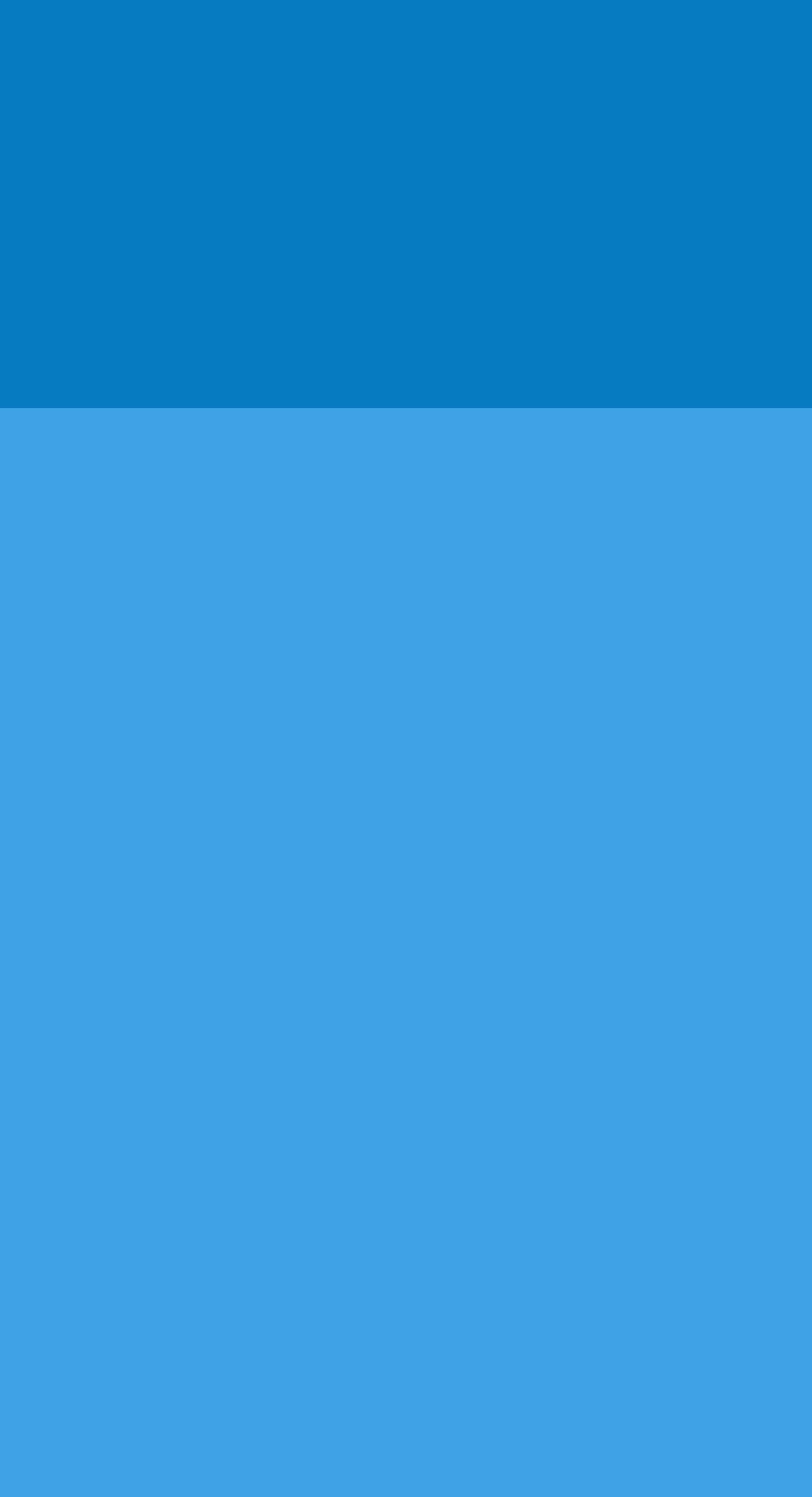Can you look at the image and give a comprehensive answer to the question:
What is the name of the section that describes the sports club?

The section that describes the sports club is headed by the 'MEET DSA' heading, which is located in the middle section of the webpage and provides information about the competitive sport club.